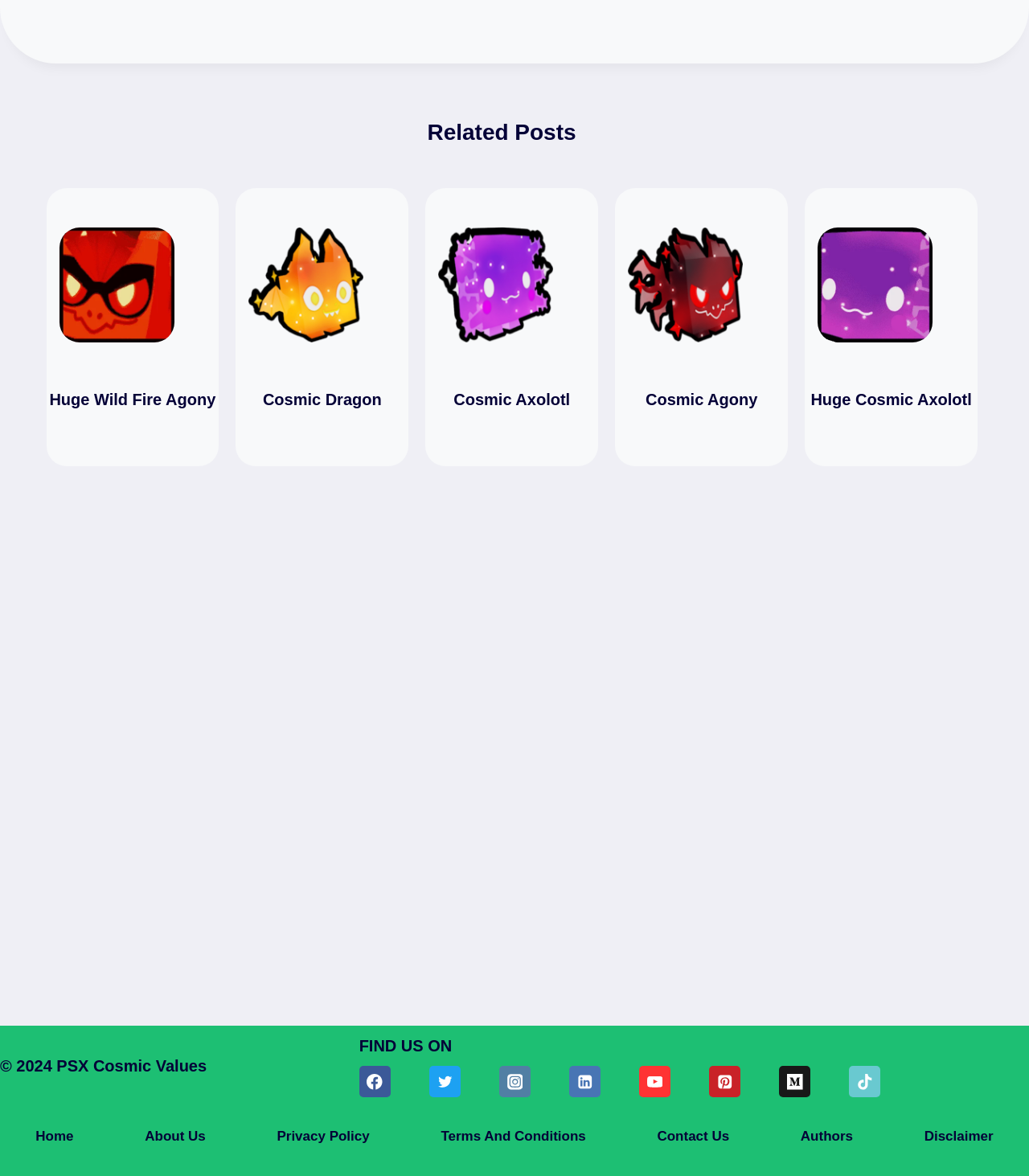Refer to the element description Thermal baths and identify the corresponding bounding box in the screenshot. Format the coordinates as (top-left x, top-left y, bottom-right x, bottom-right y) with values in the range of 0 to 1.

None